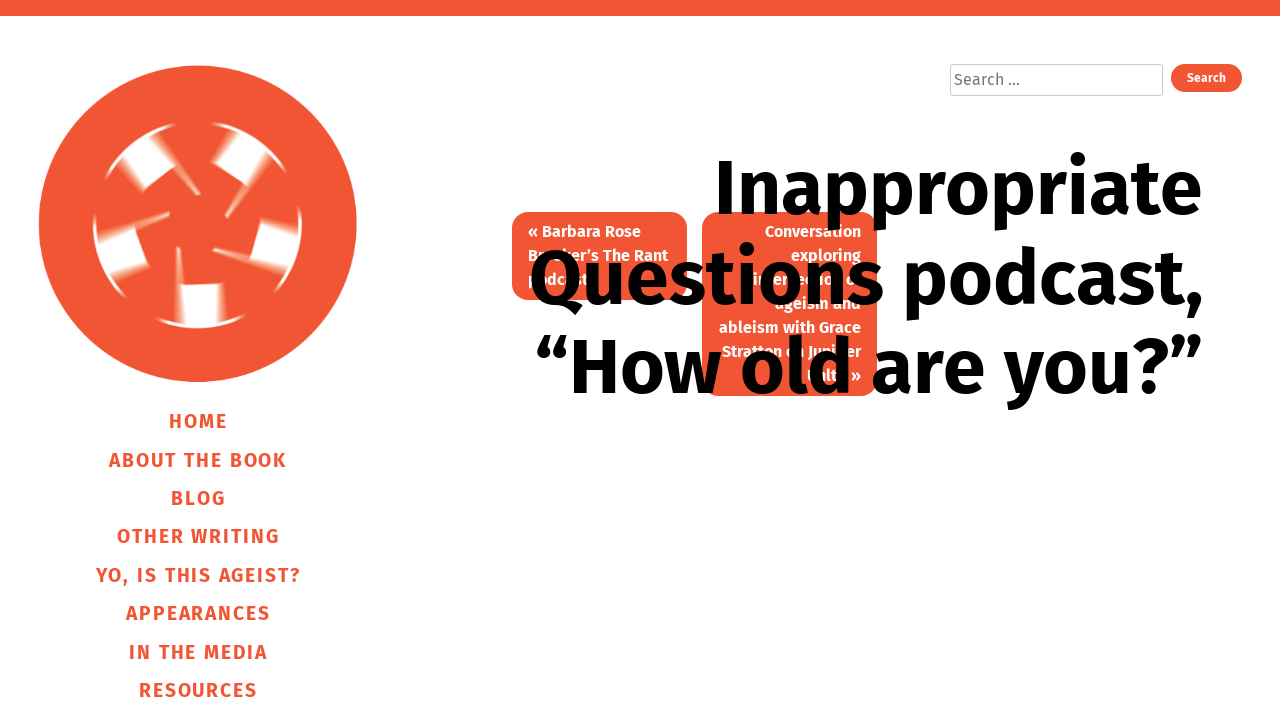Identify the bounding box coordinates for the element that needs to be clicked to fulfill this instruction: "Search for something". Provide the coordinates in the format of four float numbers between 0 and 1: [left, top, right, bottom].

[0.742, 0.091, 0.908, 0.136]